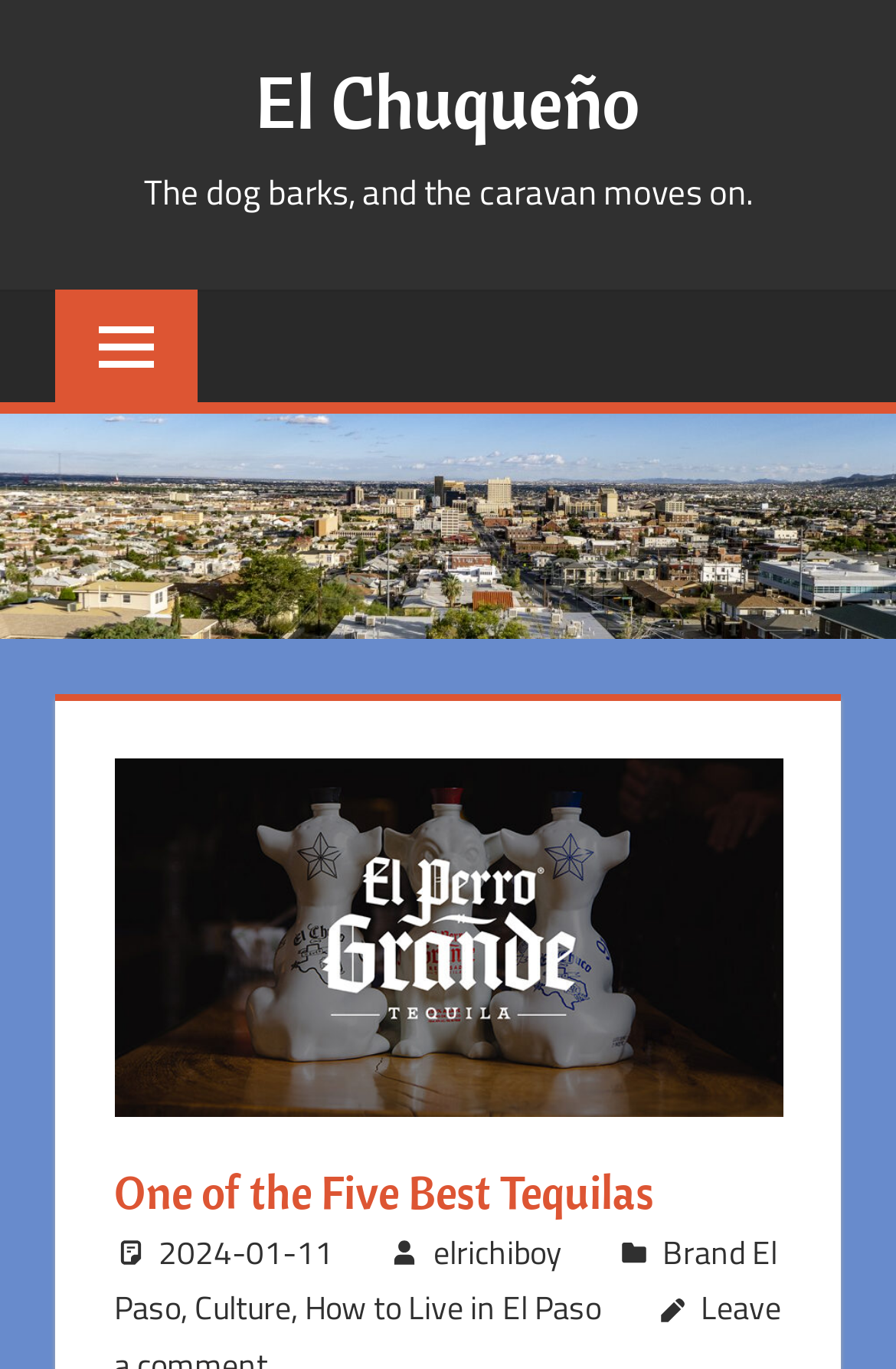What is the name of the tequila brand?
Based on the screenshot, give a detailed explanation to answer the question.

The name of the tequila brand can be found in the link element with the text 'El Chuqueño' which is located at the top of the webpage, and also in the image element with the same name.